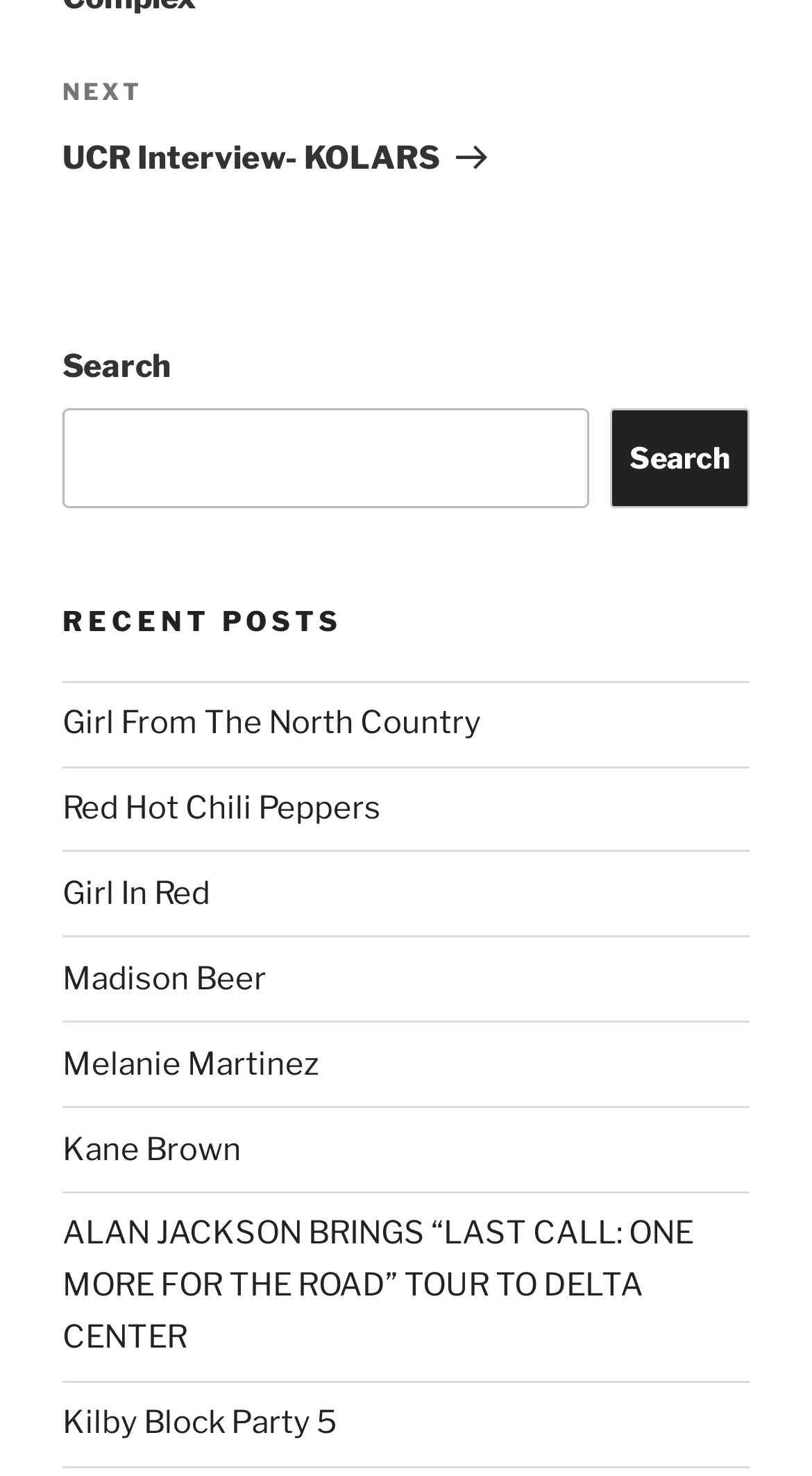Kindly determine the bounding box coordinates for the area that needs to be clicked to execute this instruction: "Read the next post".

None